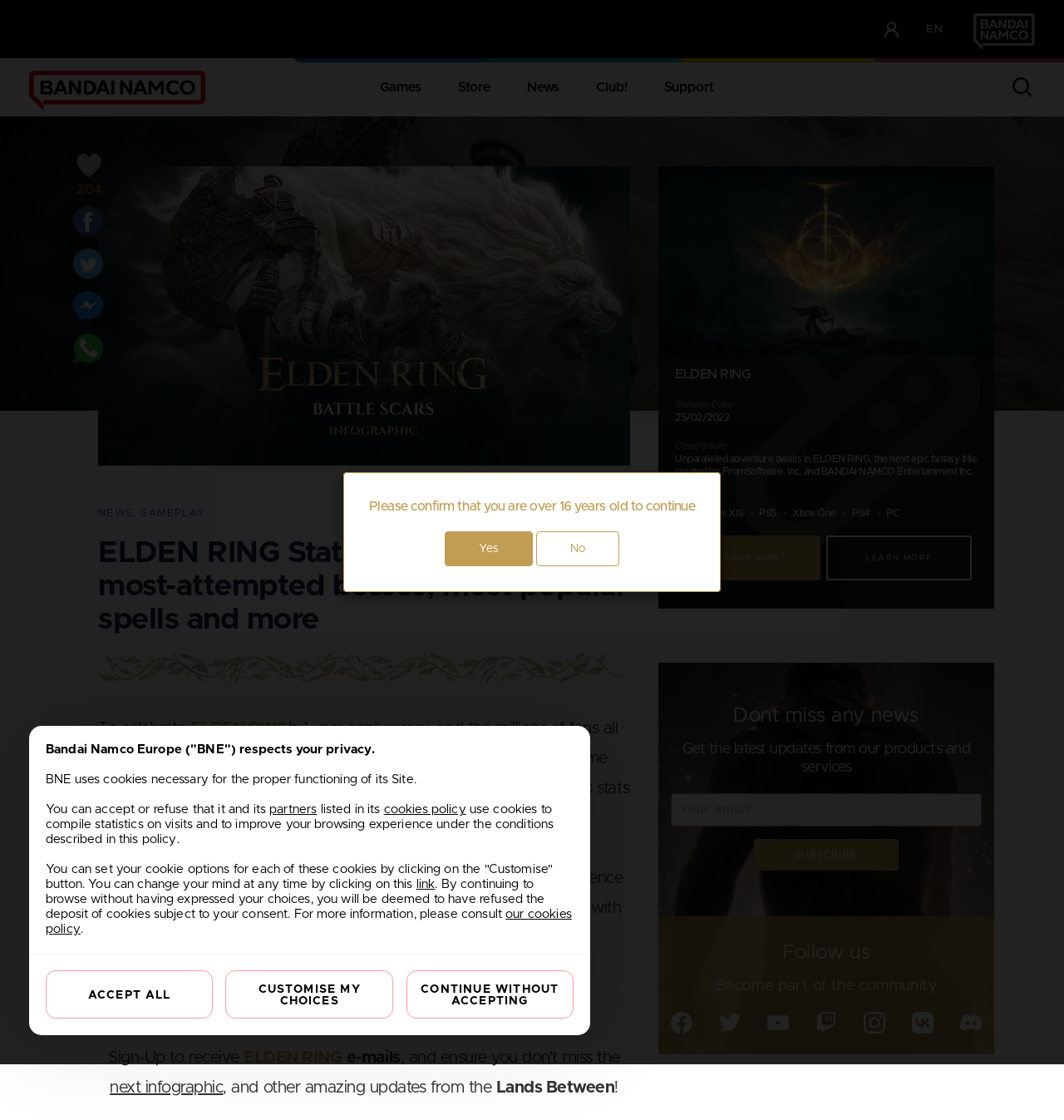Locate the bounding box for the described UI element: "Current language: EN". Ensure the coordinates are four float numbers between 0 and 1, formatted as [left, top, right, bottom].

[0.862, 0.01, 0.896, 0.042]